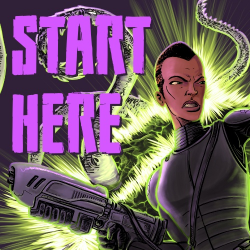Answer this question using a single word or a brief phrase:
What is the character in the image holding?

A futuristic weapon